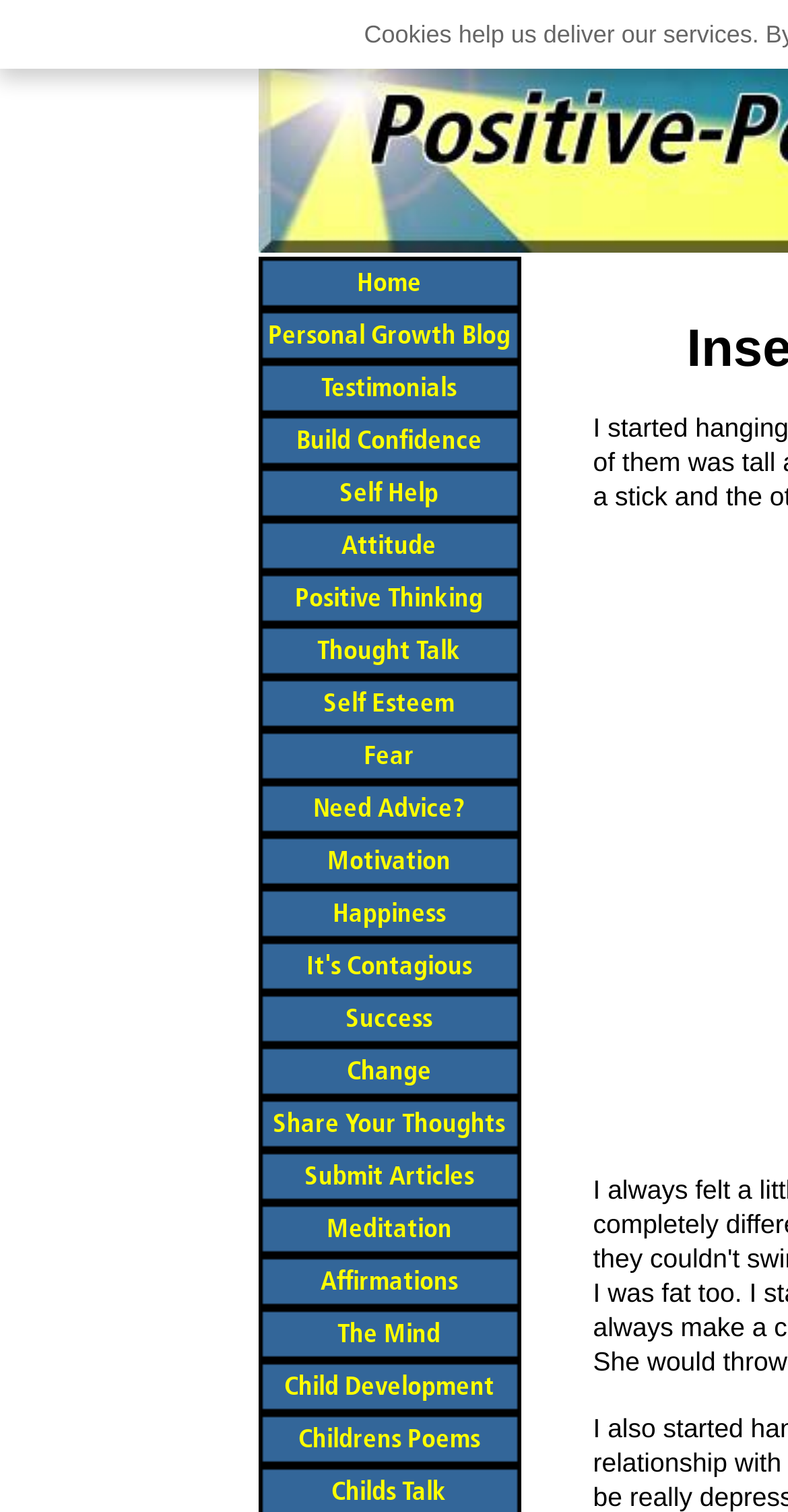Respond with a single word or phrase to the following question: How many links are on the webpage?

141